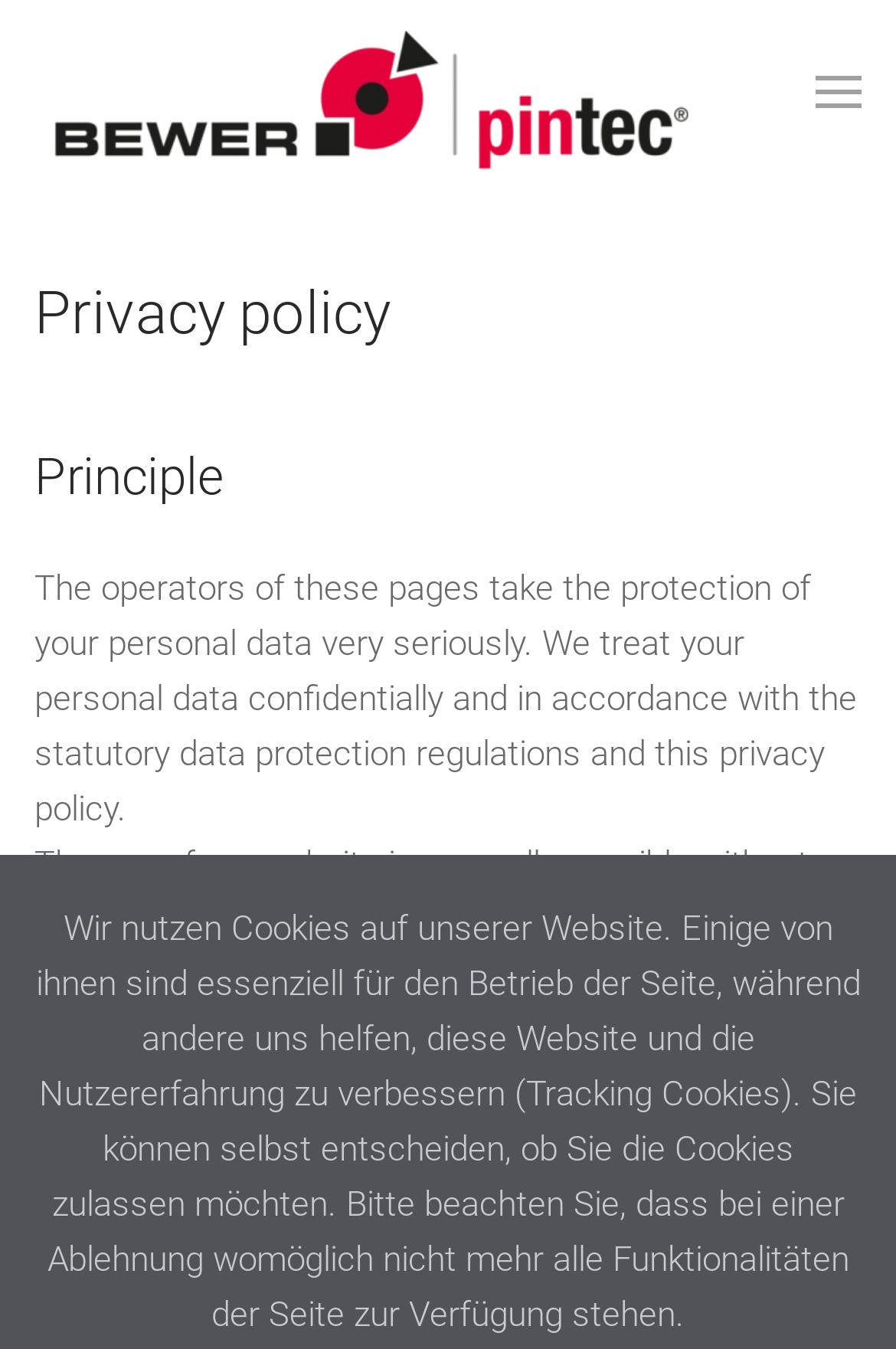Please give a one-word or short phrase response to the following question: 
What is the purpose of the website?

Fixieren Sie Ihre Werkstücke